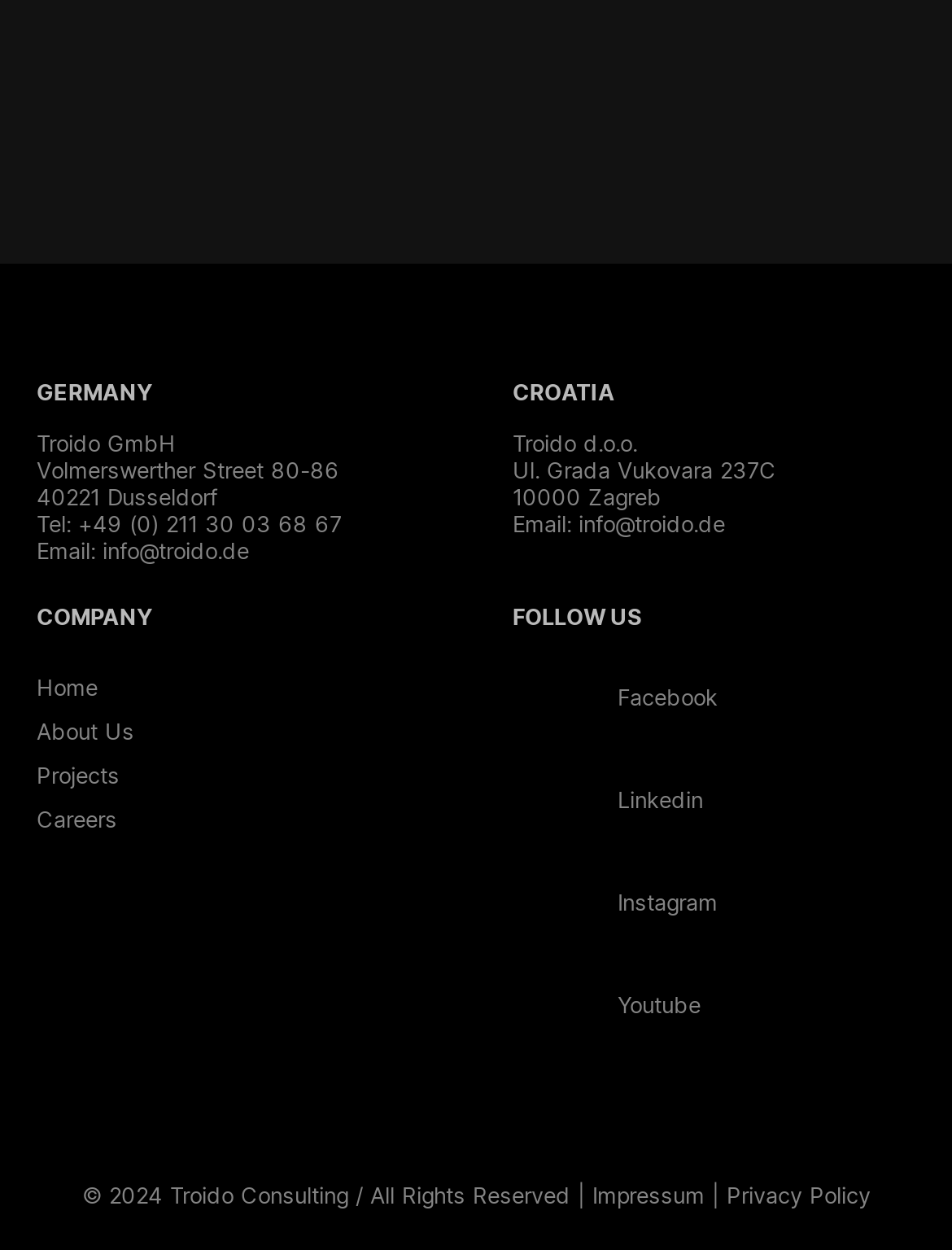Kindly determine the bounding box coordinates of the area that needs to be clicked to fulfill this instruction: "Go to home page".

[0.038, 0.544, 0.103, 0.561]